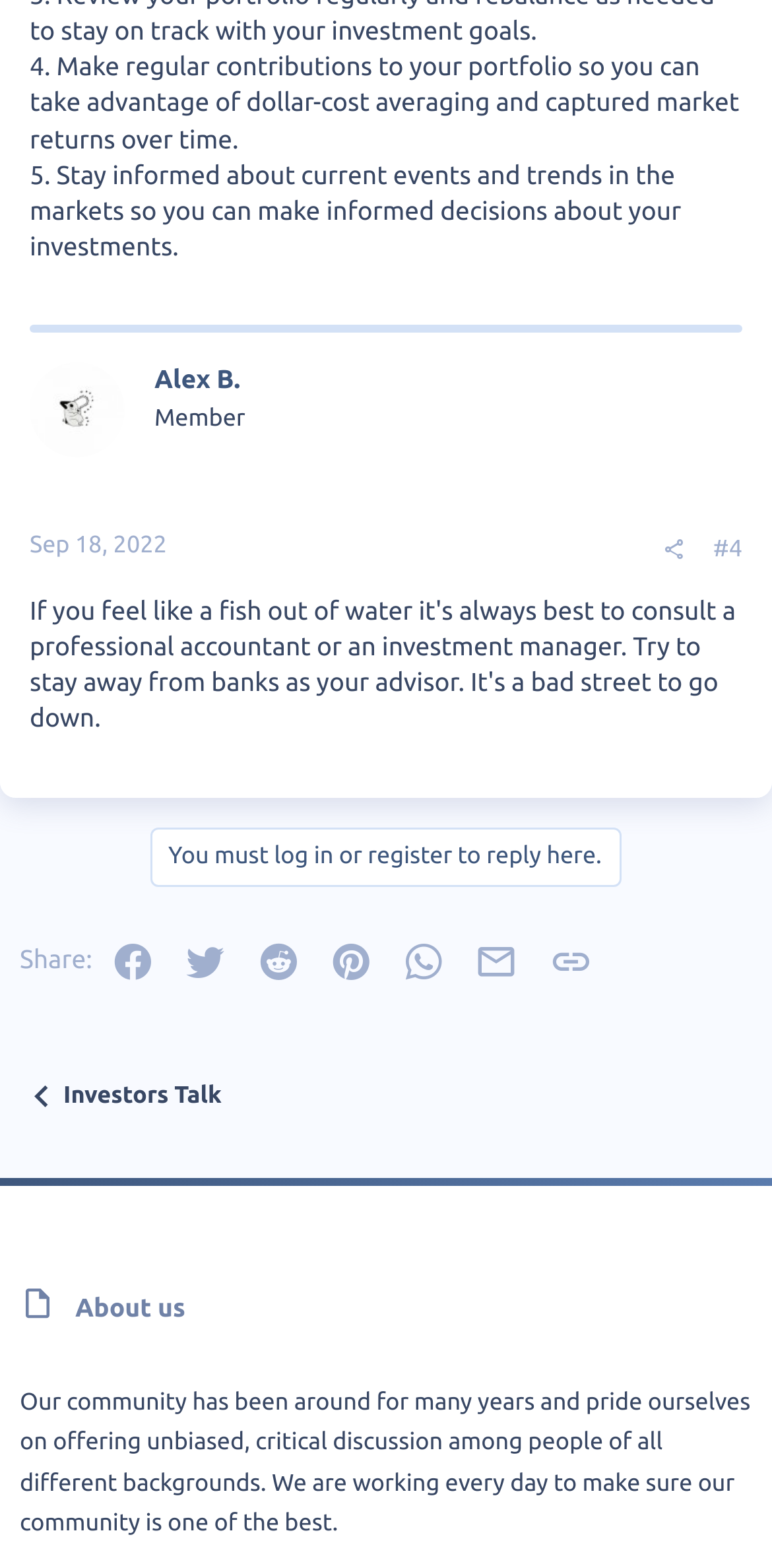What is the purpose of the community?
Please answer the question with as much detail as possible using the screenshot.

The purpose of the community is to provide unbiased discussion among people of all different backgrounds, which can be determined by reading the static text 'Our community has been around for many years and pride ourselves on offering unbiased, critical discussion among people of all different backgrounds.'